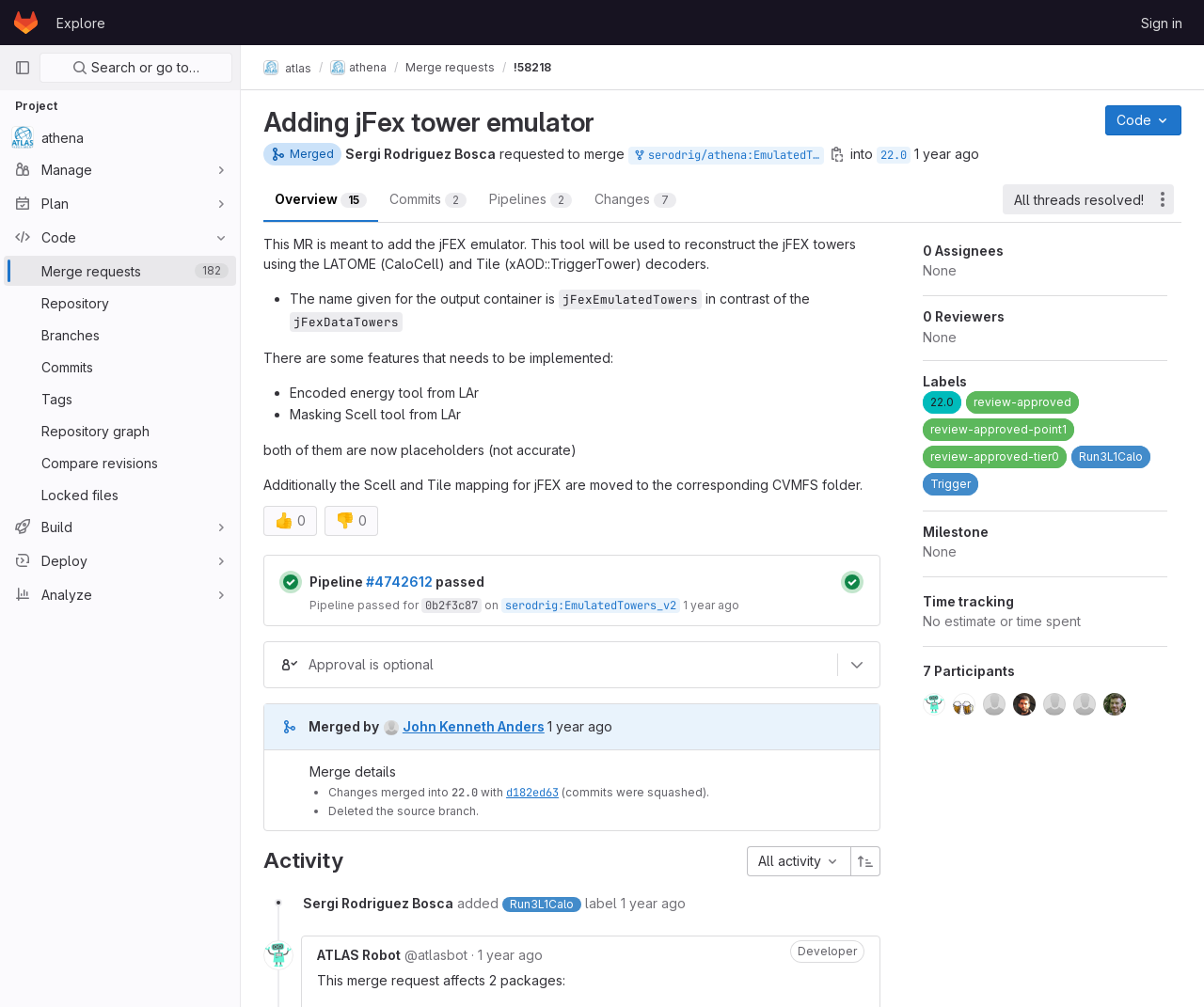Please identify the bounding box coordinates of the element I should click to complete this instruction: 'View the repository'. The coordinates should be given as four float numbers between 0 and 1, like this: [left, top, right, bottom].

[0.003, 0.286, 0.196, 0.316]